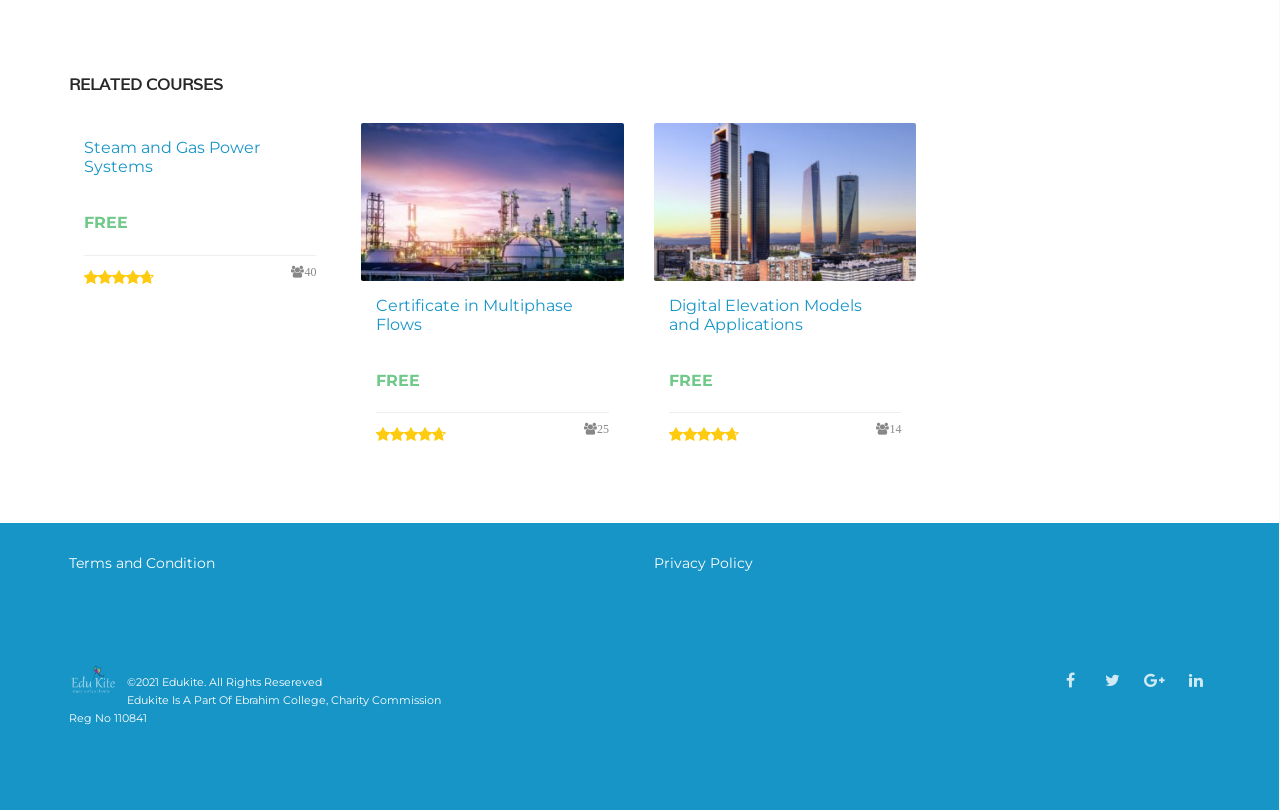Please analyze the image and give a detailed answer to the question:
What is the copyright year of the webpage?

The webpage has a static text element with the text '©2021' which indicates the copyright year of the webpage.